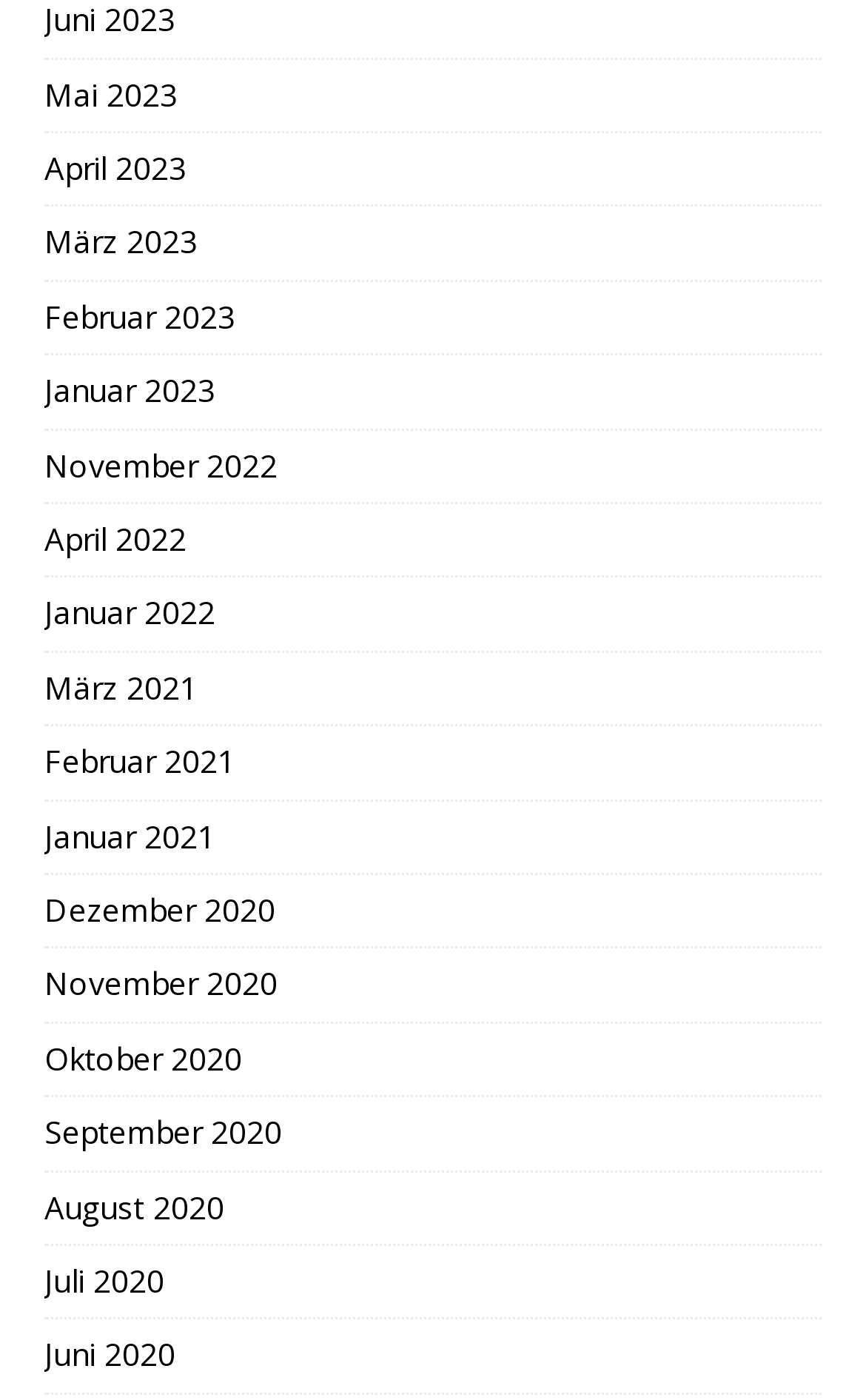Locate the bounding box coordinates of the area you need to click to fulfill this instruction: 'view Januar 2021'. The coordinates must be in the form of four float numbers ranging from 0 to 1: [left, top, right, bottom].

[0.051, 0.572, 0.949, 0.623]